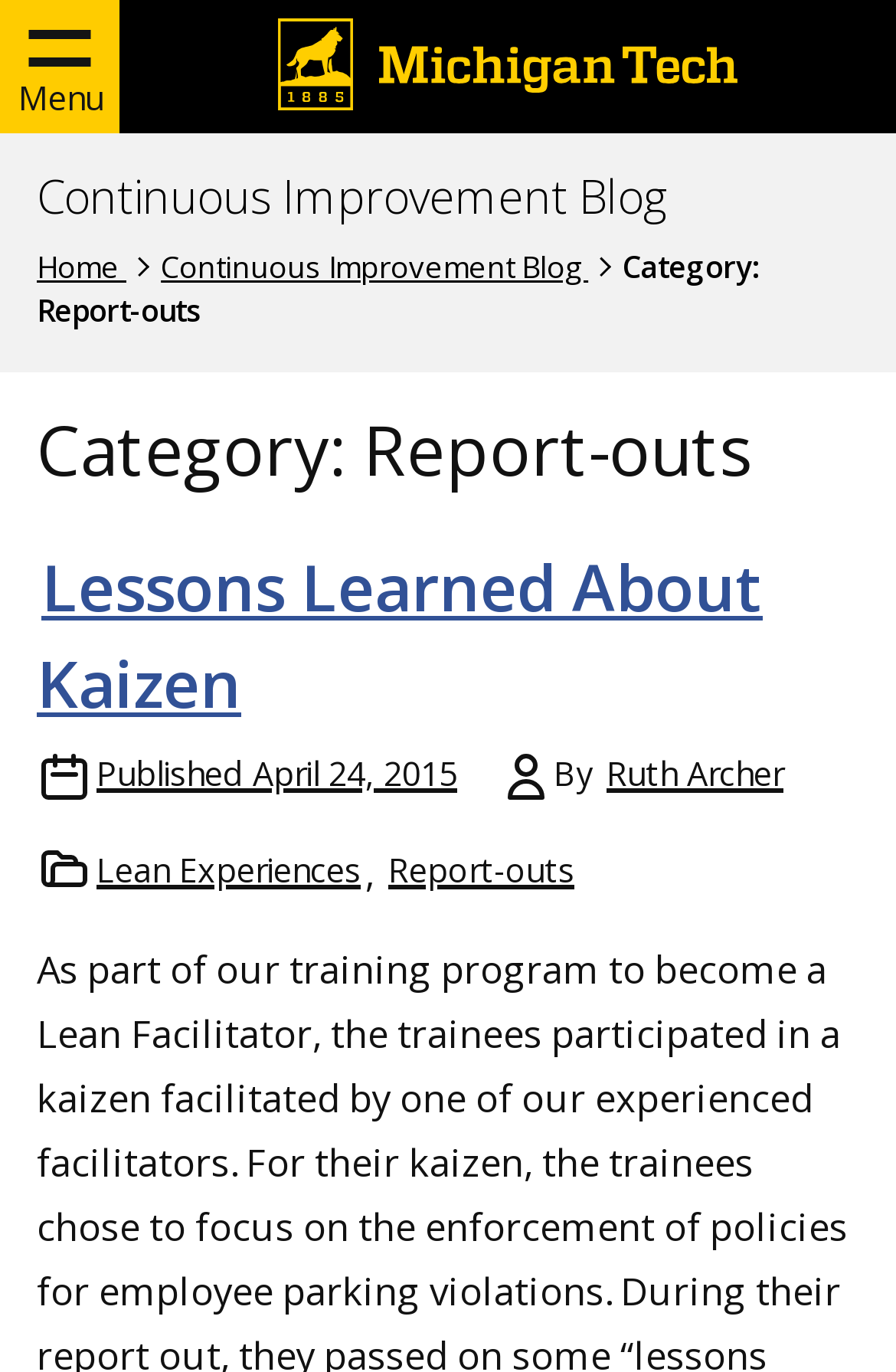Craft a detailed narrative of the webpage's structure and content.

The webpage is an archive page for the "Report-outs" category on the Continuous Improvement Blog. At the top left corner, there is a button labeled "Menu". Next to it, on the top center, is a link to the Michigan Tech Logo, which is accompanied by an image of the logo. 

Below the logo, there is a link to the "Continuous Improvement Blog" on the top left, and a navigation section labeled "breadcrumbs" that spans across the top of the page. The breadcrumbs section contains links to "Home" and "Continuous Improvement Blog", as well as static text that reads "Category: Report-outs".

The main content of the page is a list of posts, with the first post titled "Lessons Learned About Kaizen". This post has a link to the article, and is followed by the publication date "April 24, 2015" and the author's name "Ruth Archer". Below the post title, there is a list of categories that the post belongs to, including "Lean Experiences" and "Report-outs".